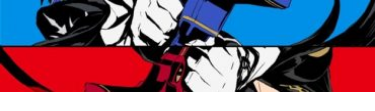Is the theme of the image focused on combat?
Provide a short answer using one word or a brief phrase based on the image.

Yes